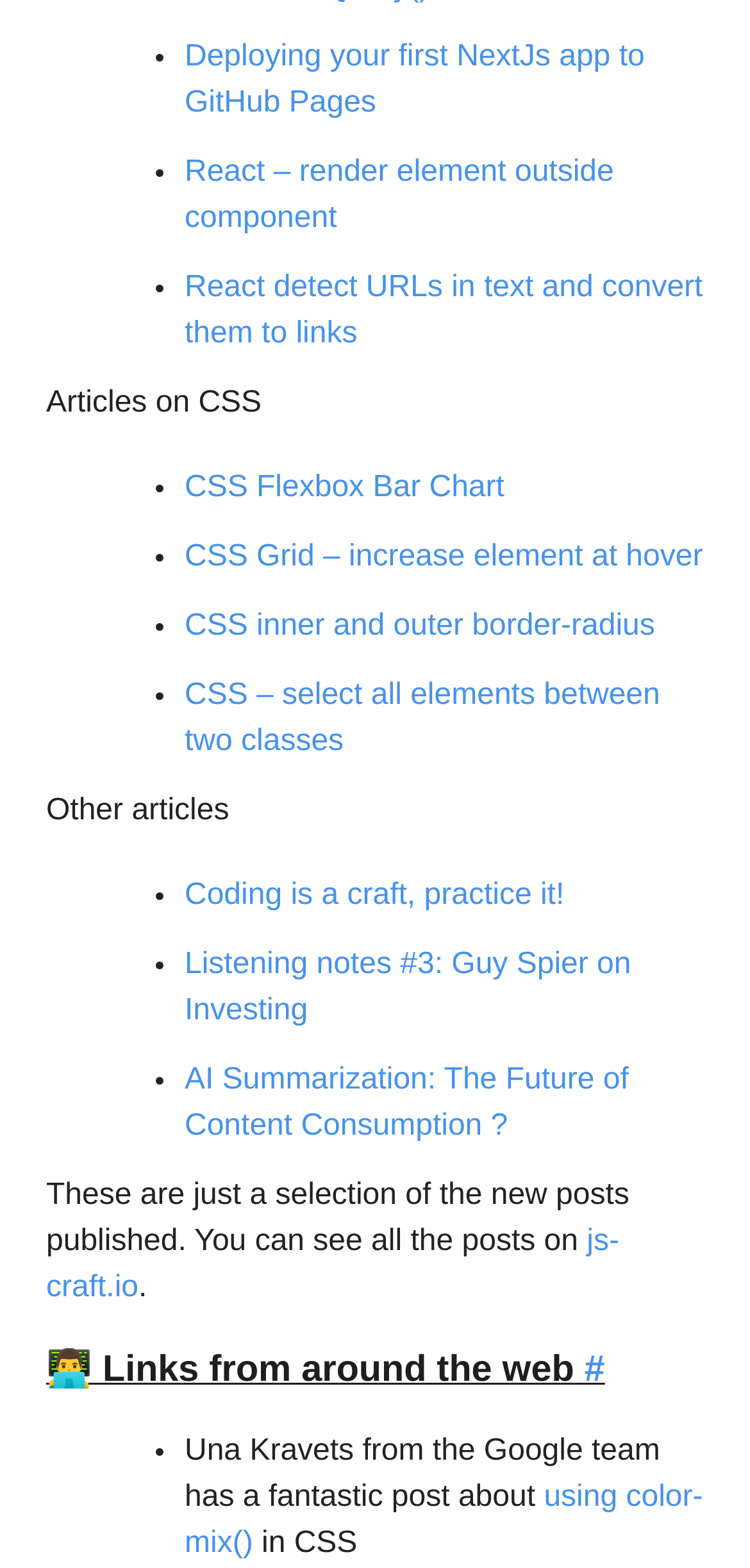What is the title of the first CSS article?
Based on the visual, give a brief answer using one word or a short phrase.

CSS Flexbox Bar Chart